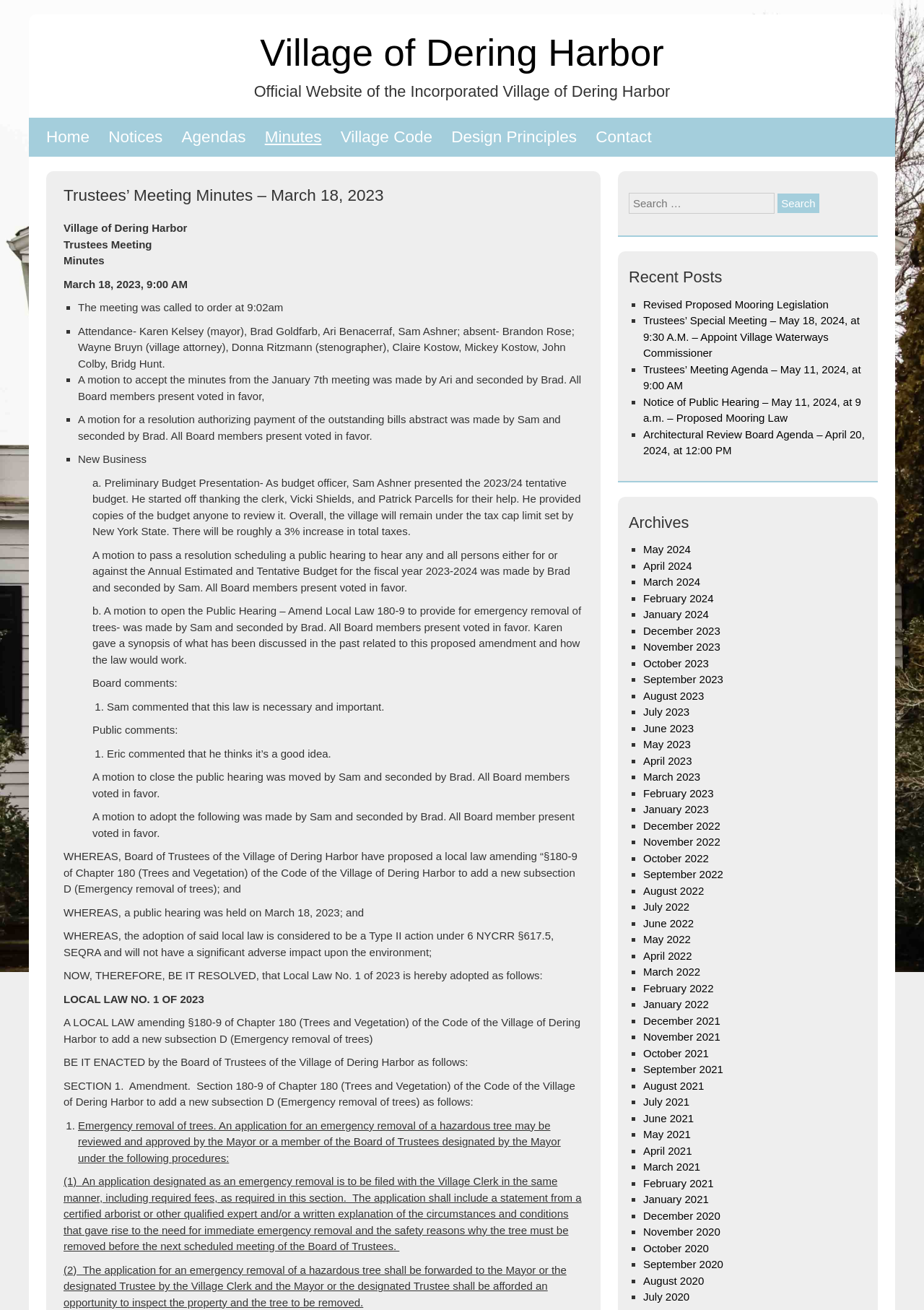Please determine the bounding box coordinates of the element's region to click in order to carry out the following instruction: "Search for something". The coordinates should be four float numbers between 0 and 1, i.e., [left, top, right, bottom].

[0.68, 0.147, 0.838, 0.163]